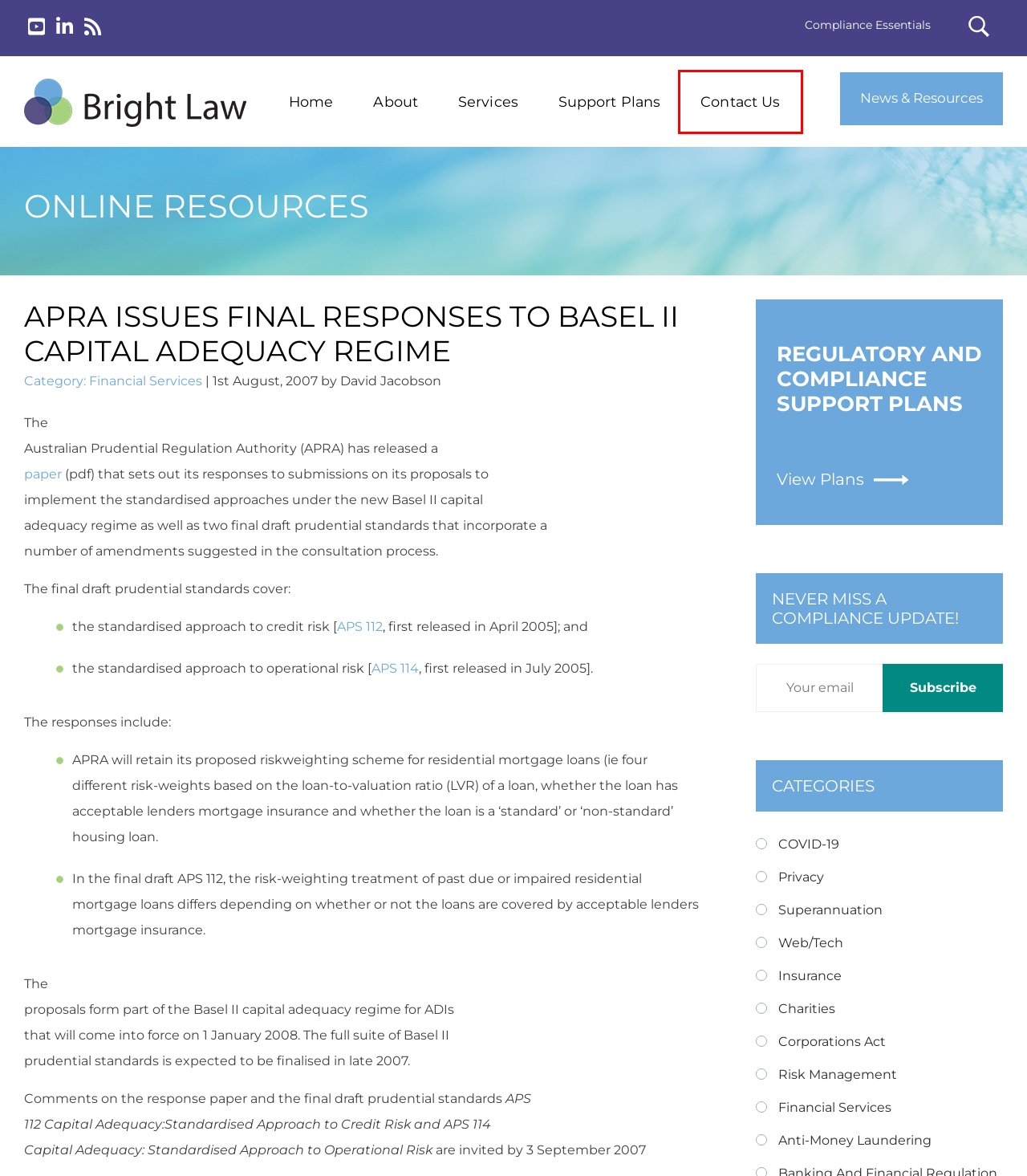Given a screenshot of a webpage with a red bounding box, please pick the webpage description that best fits the new webpage after clicking the element inside the bounding box. Here are the candidates:
A. Privacy Archives - Bright Law
B. Financial Services Archives - Bright Law
C. Anti-money laundering Archives - Bright Law
D. Superannuation Archives - Bright Law
E. Contact Us - Bright Law
F. Australian financial services law and credit law from Bright Law
G. David Jacobson Australian commercial and financial services lawyer Bright Law
H. Online resources and updates for regulatory compliance from Bright Law

E